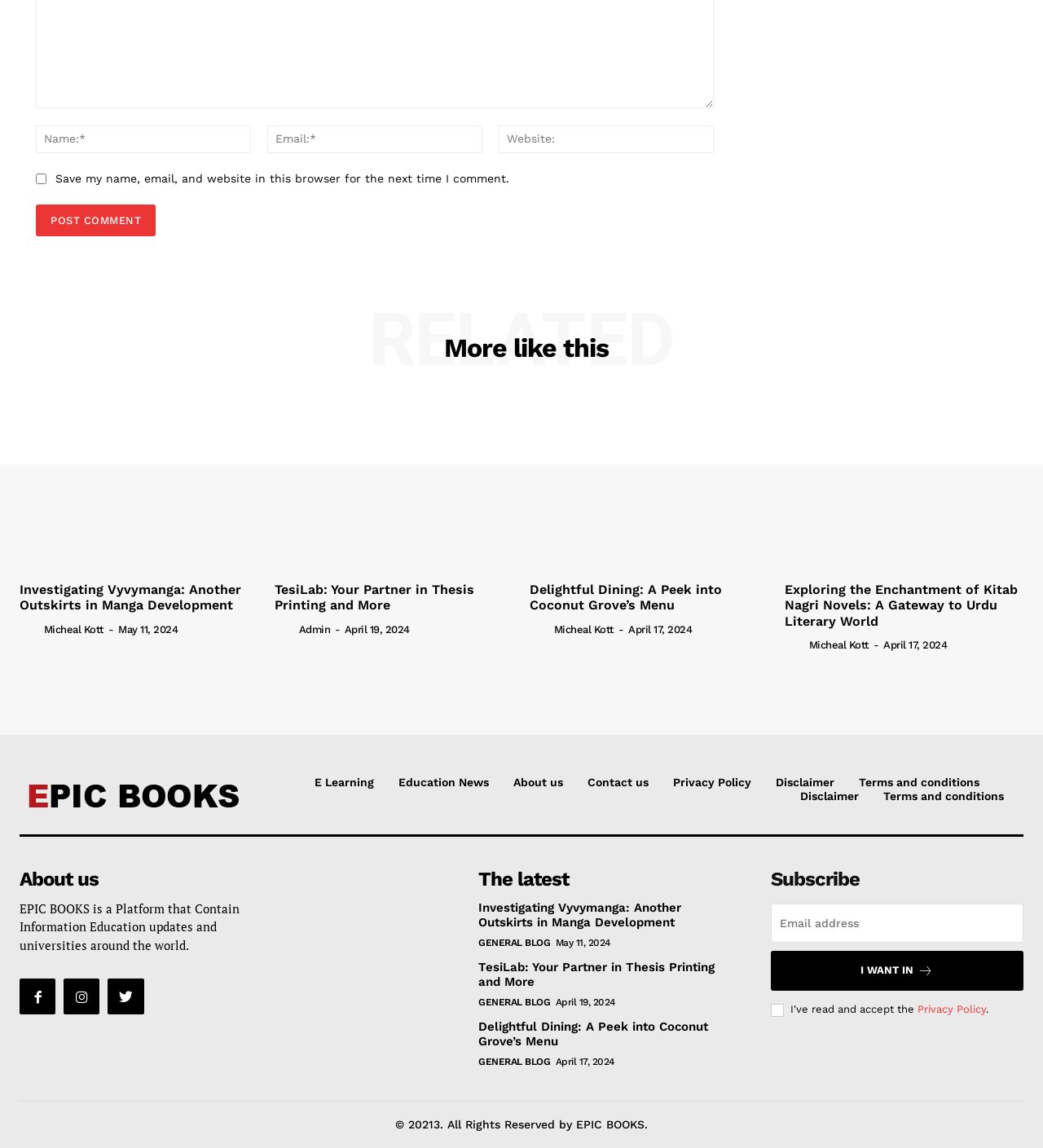What is the name of the author in the second article? Examine the screenshot and reply using just one word or a brief phrase.

Admin